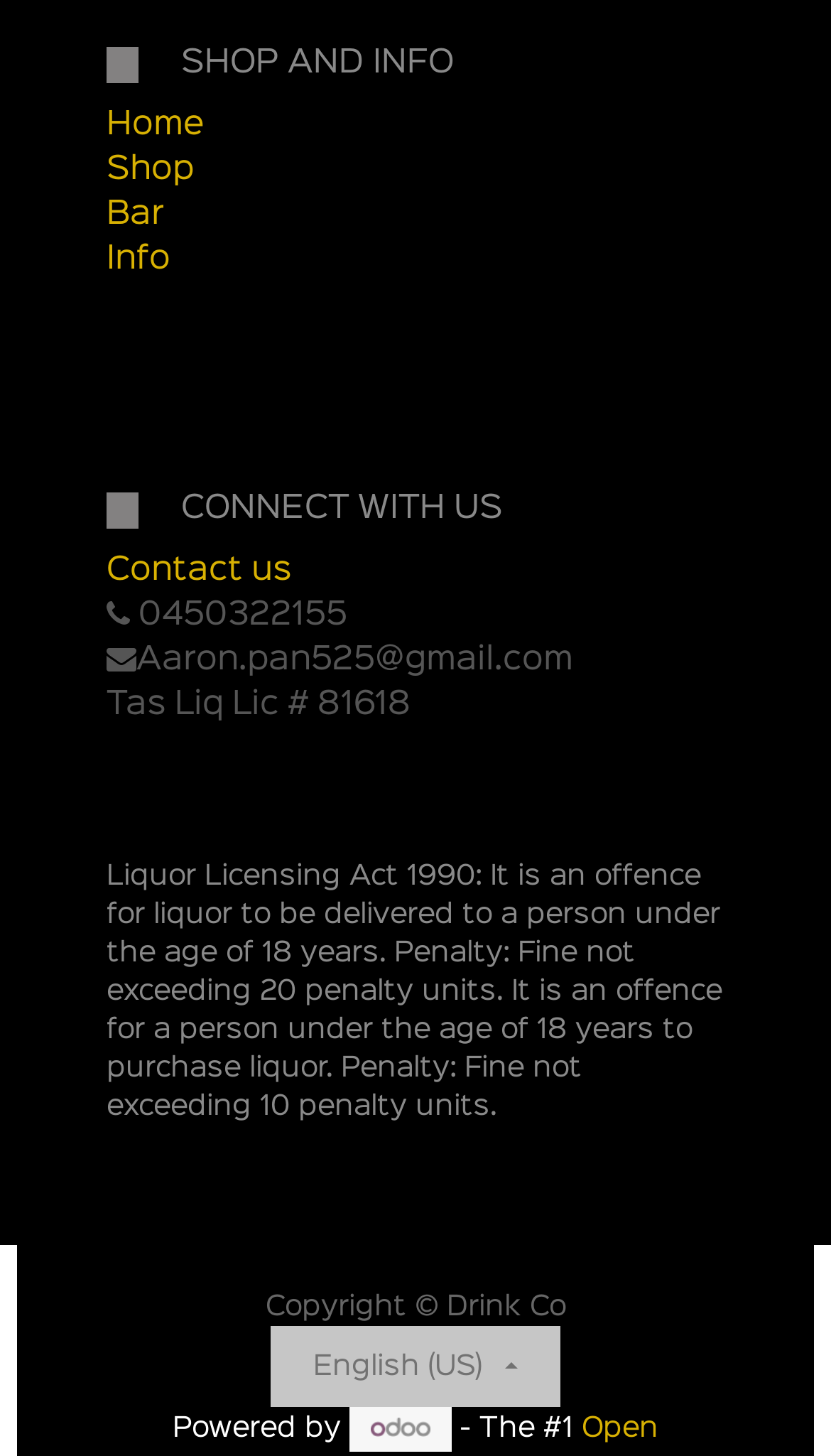Use a single word or phrase to answer the question: 
What is the phone number to contact?

0450322155